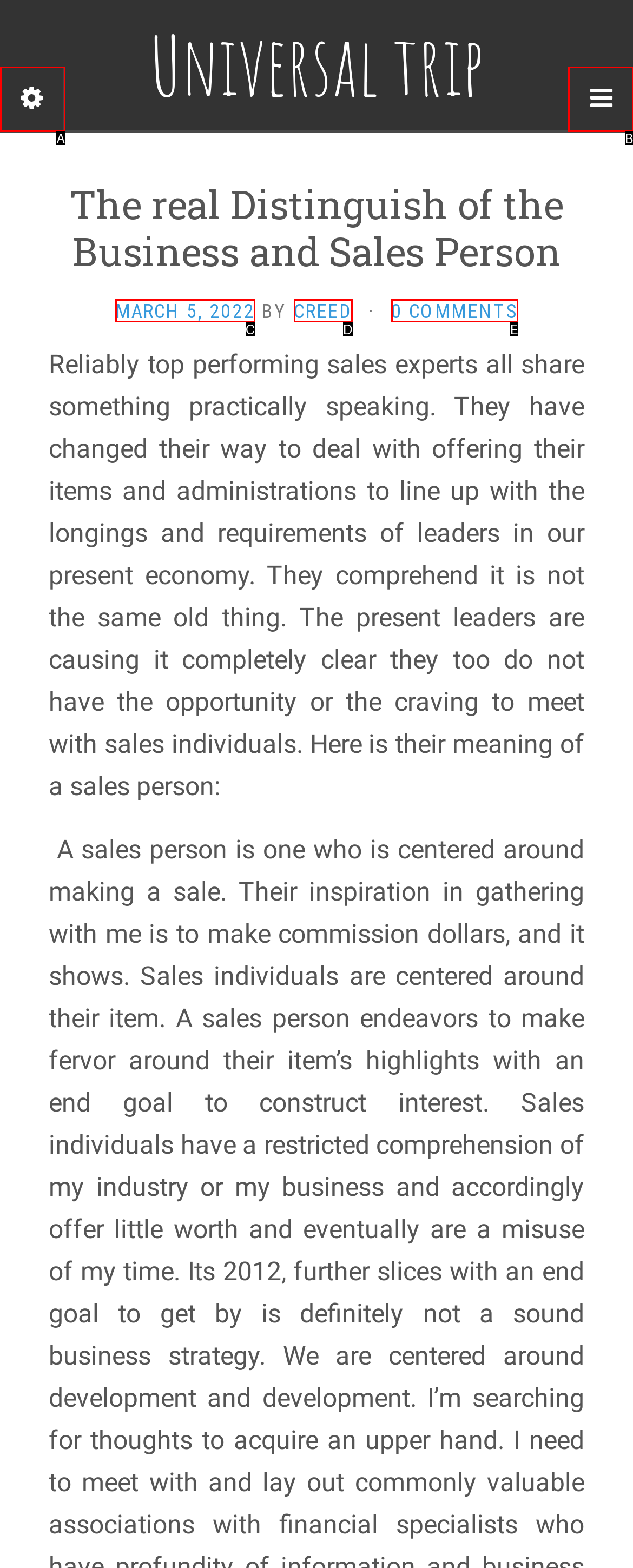Based on the description: Skip to content, identify the matching HTML element. Reply with the letter of the correct option directly.

None